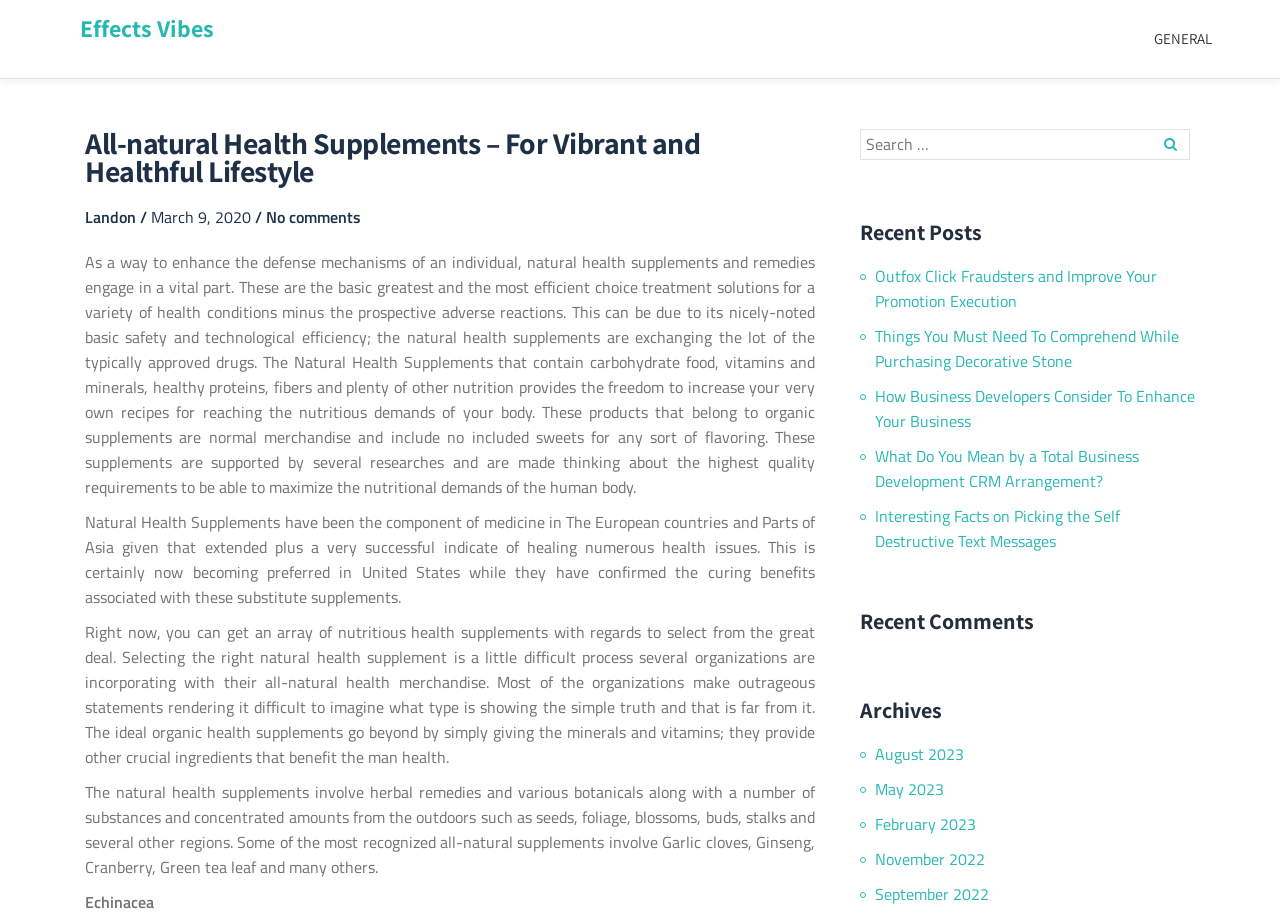What is the primary menu item?
Please use the visual content to give a single word or phrase answer.

GENERAL